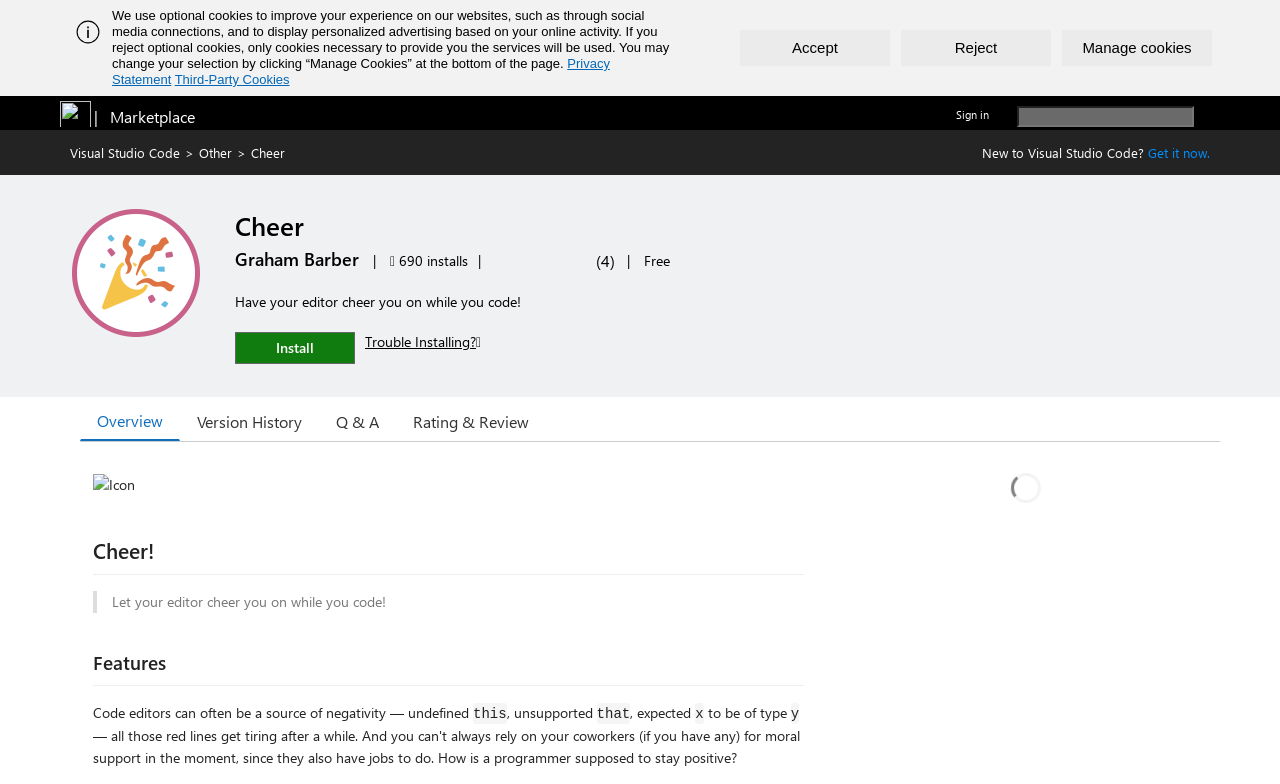Please determine the bounding box coordinates of the element to click in order to execute the following instruction: "Search for extensions". The coordinates should be four float numbers between 0 and 1, specified as [left, top, right, bottom].

[0.795, 0.135, 0.953, 0.152]